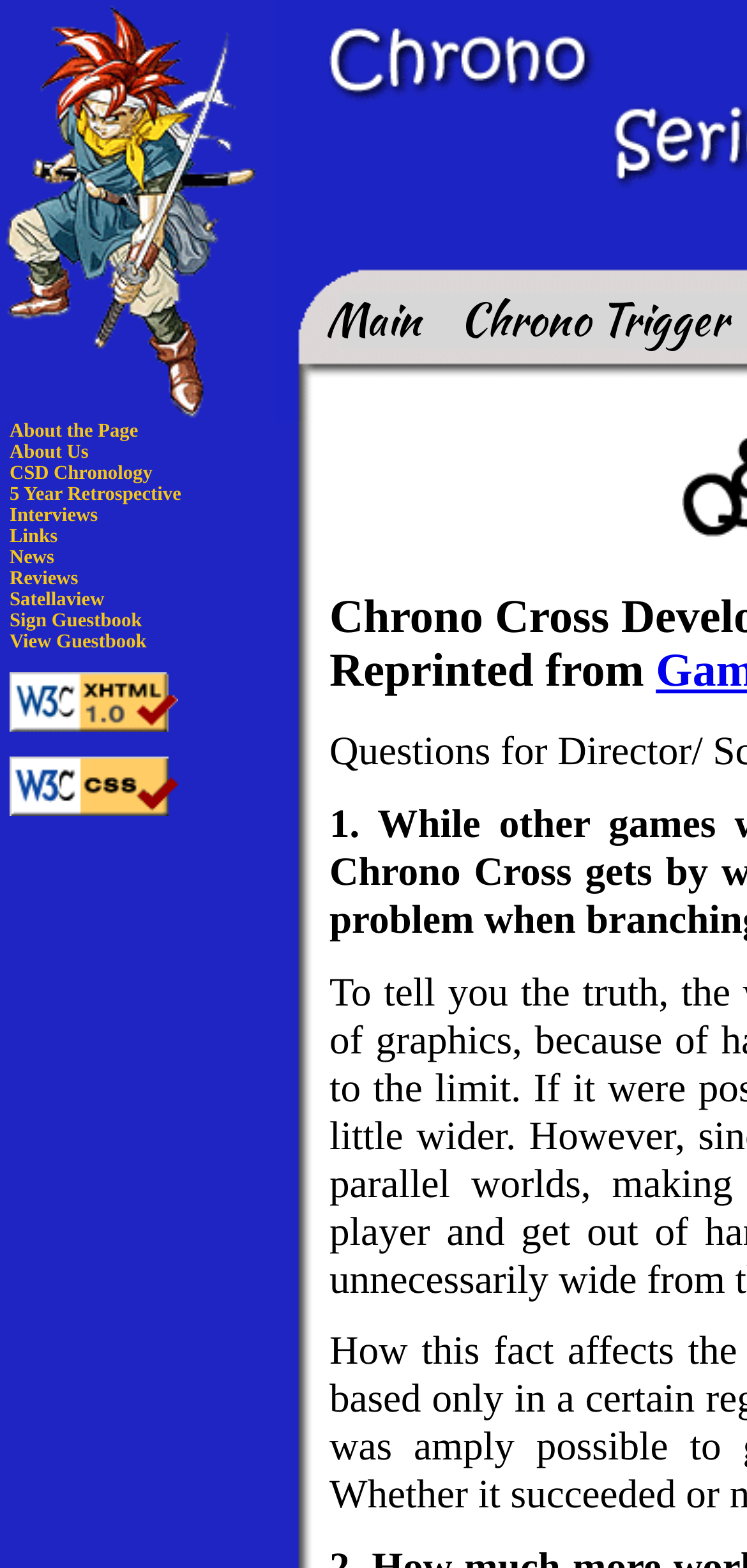Describe in detail what you see on the webpage.

The webpage is a comprehensive information page about the Chrono Series, featuring a prominent banner corner image at the top left corner. Below the banner, there are two main navigation links, "Main" and "Chrono Trigger", positioned side by side, taking up a significant portion of the top section.

On the left side of the page, there is a vertical menu with 12 links, including "About the Page", "About Us", "CSD Chronology", "5 Year Retrospective", "Interviews", "Links", "News", "Reviews", "Satellaview", "Sign Guestbook", and "View Guestbook". These links are stacked on top of each other, taking up a significant portion of the left side of the page.

At the bottom left corner, there are two validation links, "Valid XHTML 1.0!" and "Valid CSS!", accompanied by their respective images. These links are positioned below the vertical menu, with the images sitting above the text links.

Overall, the webpage has a simple and organized layout, with a clear focus on providing easy access to various sections of the Chrono Series database.